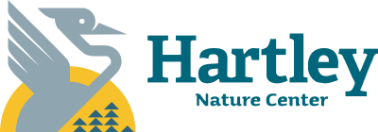Explain the details of the image comprehensively.

This image features the logo of Hartley Nature Center, showcasing a stylized bird in flight. The bird is depicted in a sleek, light blue color, symbolizing the center's connection to nature and wildlife. Below the bird, there is a circular yellow shape that represents the sun, complemented by a few geometric green triangles that suggest trees or mountains, emphasizing the natural environment. The text "Hartley Nature Center" is displayed prominently in a bold, modern font, evoking a sense of community and outdoor exploration. This logo reflects the center's mission to provide environmental education and recreational opportunities within its beautiful 660-acre landscape in Duluth, Minnesota.